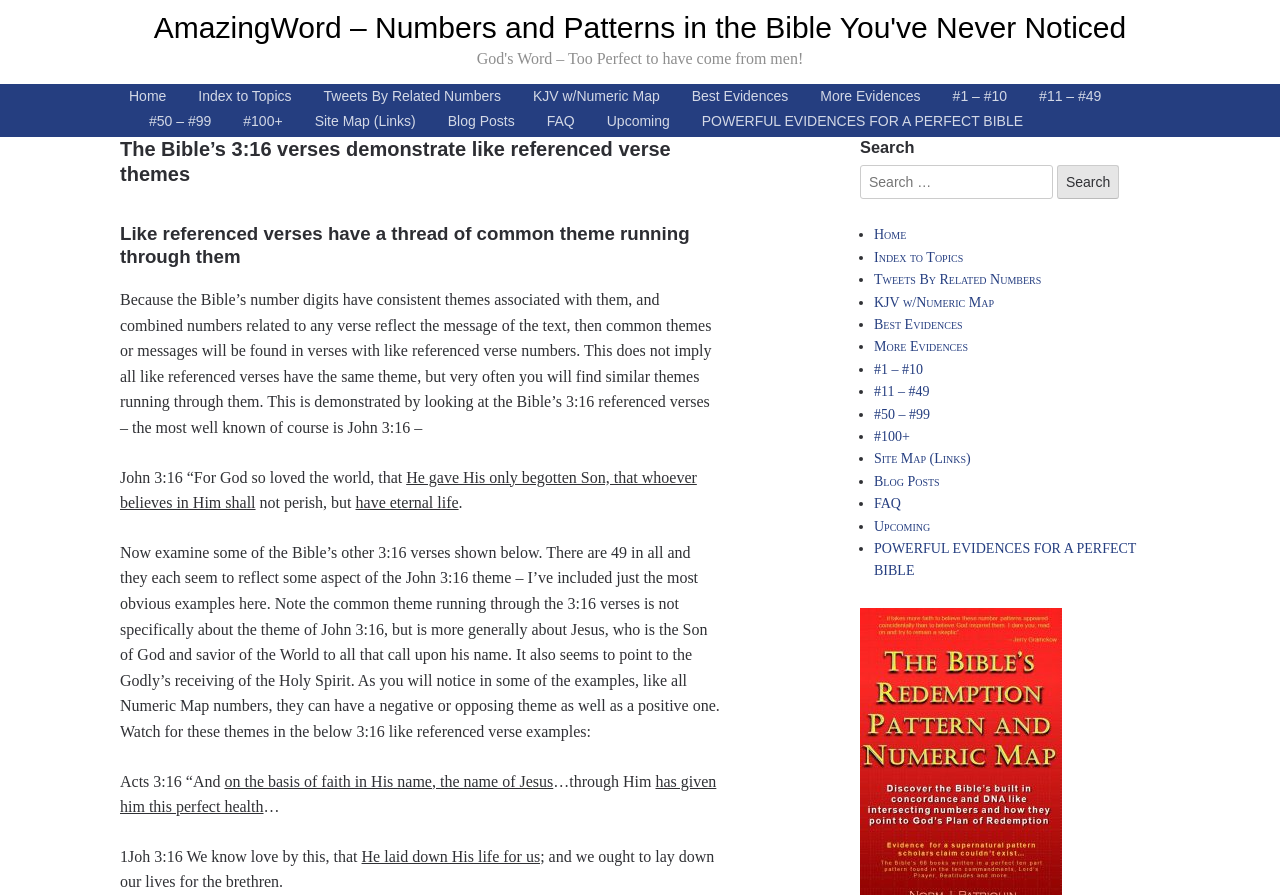Predict the bounding box of the UI element based on the description: "#1 – #10". The coordinates should be four float numbers between 0 and 1, formatted as [left, top, right, bottom].

[0.683, 0.404, 0.721, 0.421]